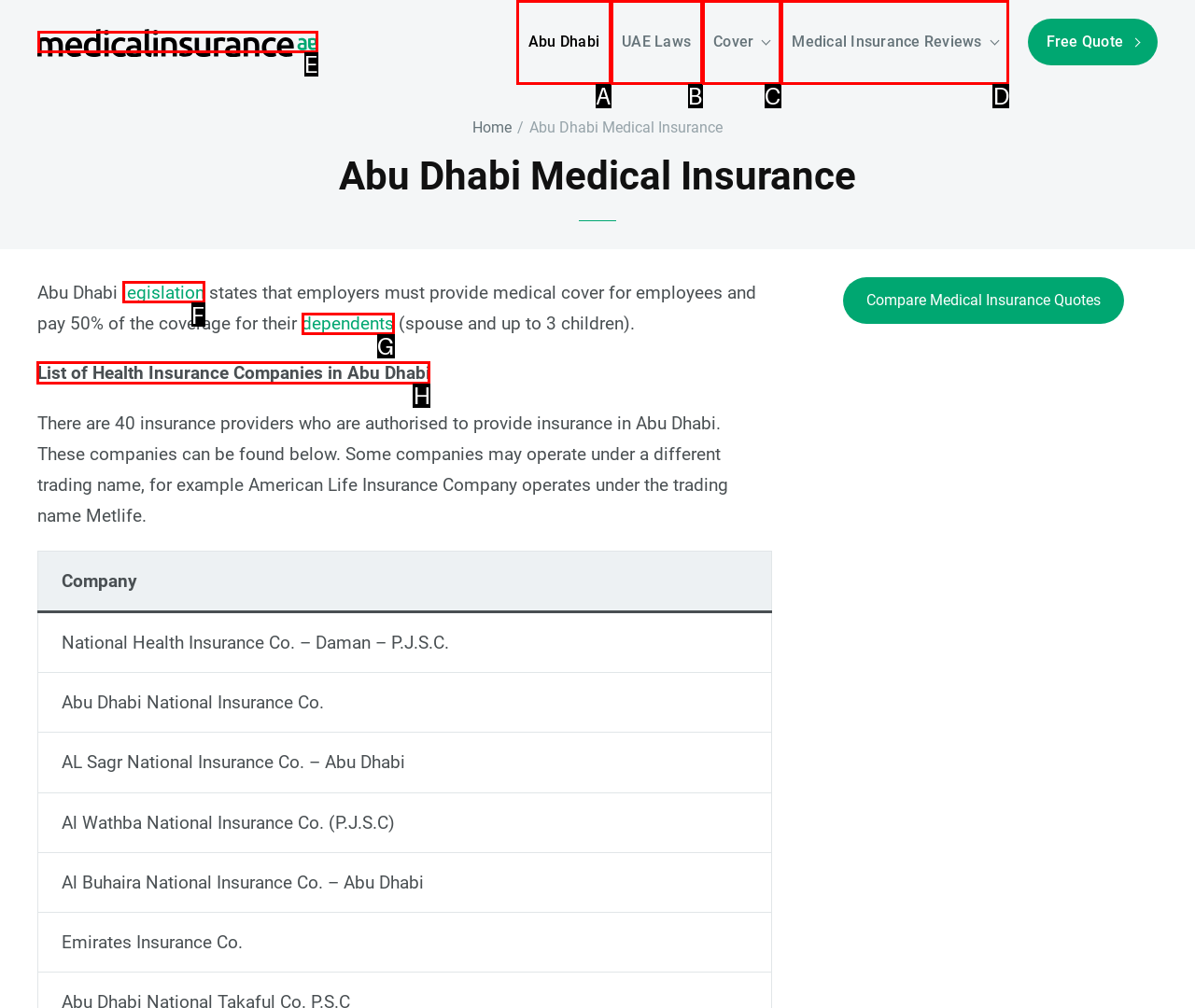Identify which HTML element should be clicked to fulfill this instruction: View the post details of Jewel Thief (1967) – Yeh Dil Na Hota Bechara Reply with the correct option's letter.

None